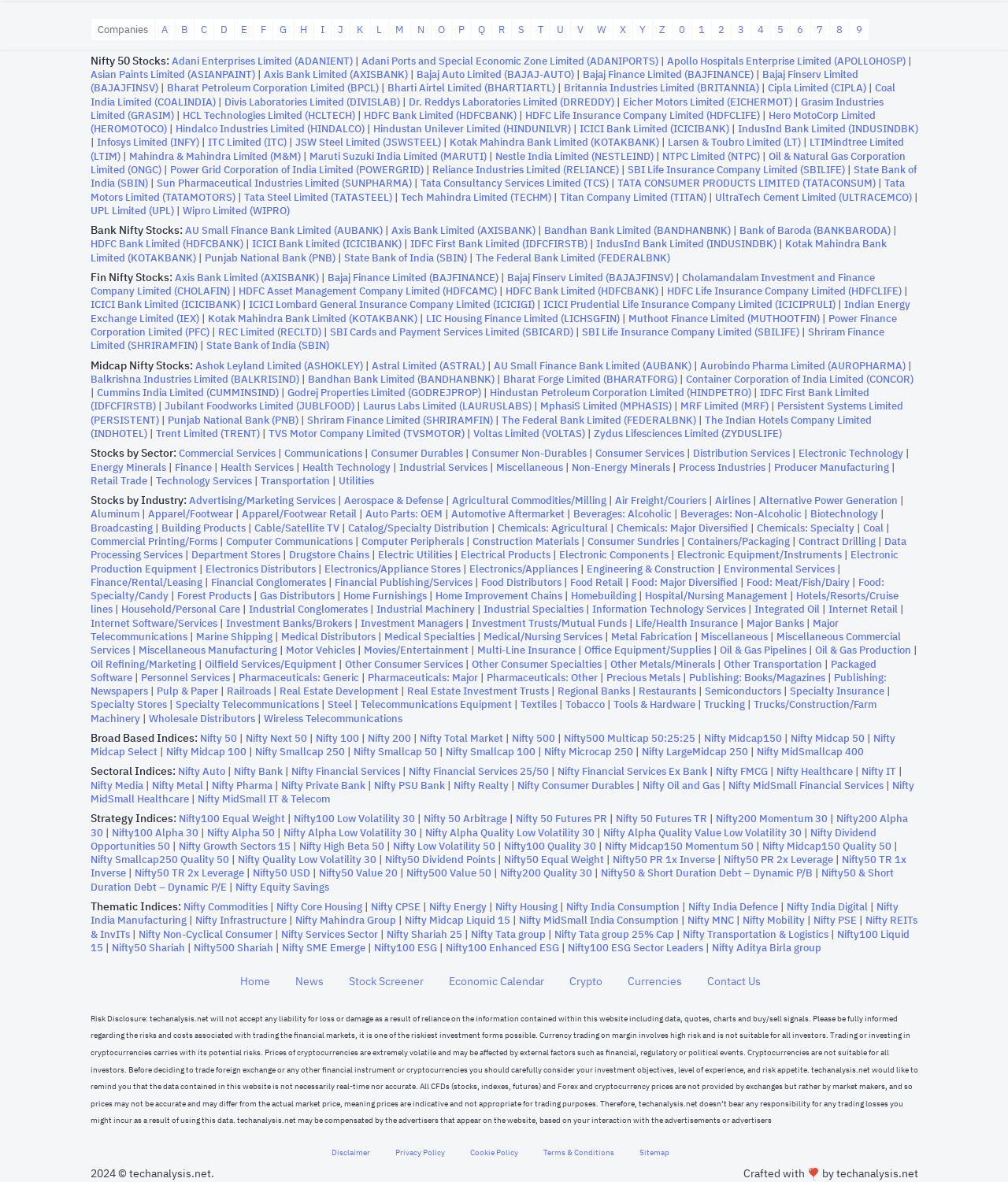Using the element description Currencies, predict the bounding box coordinates for the UI element. Provide the coordinates in (top-left x, top-left y, bottom-right x, bottom-right y) format with values ranging from 0 to 1.

[0.61, 0.818, 0.689, 0.843]